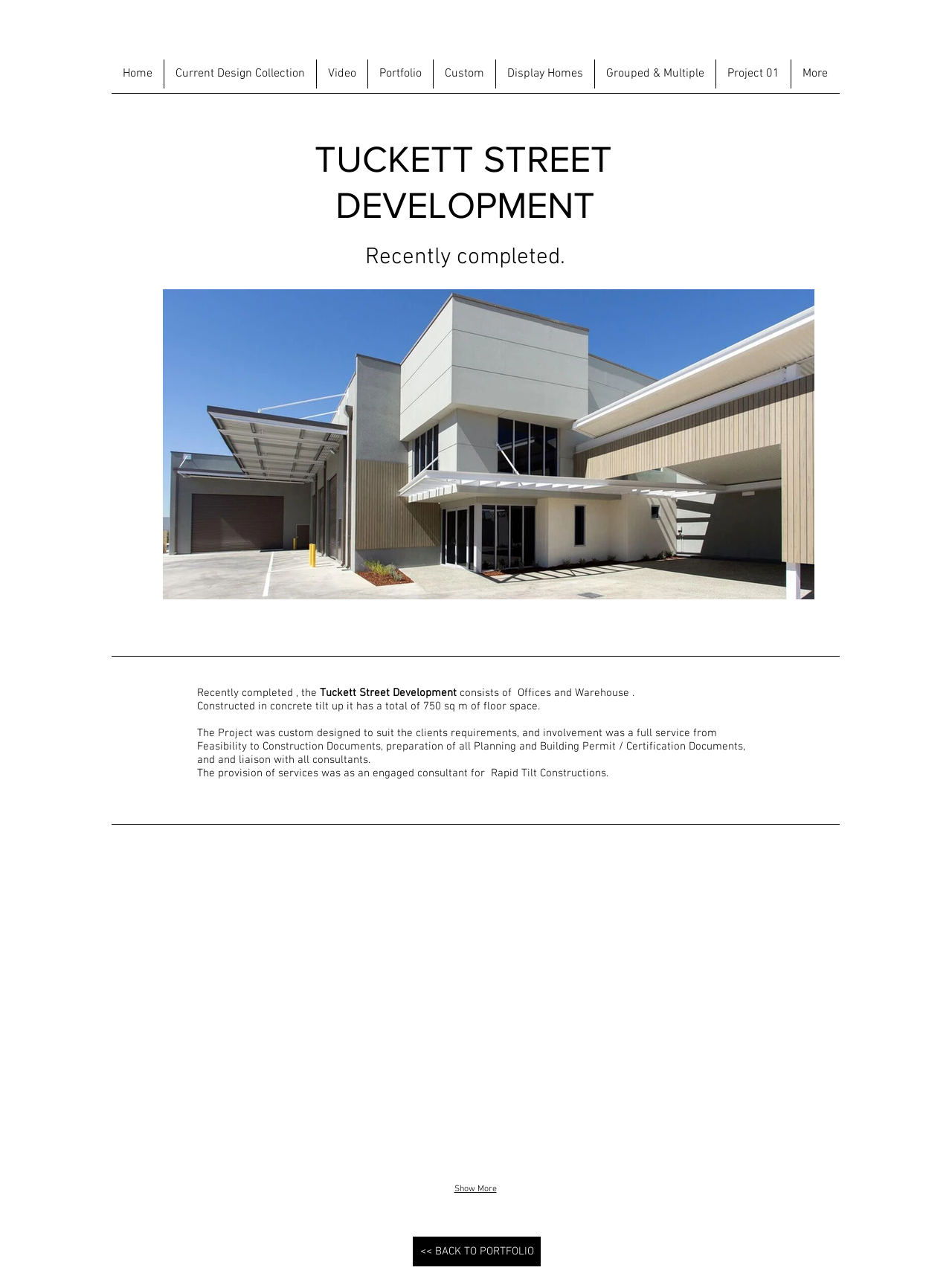What is the purpose of the 'Show More' button?
Based on the screenshot, respond with a single word or phrase.

To show more images